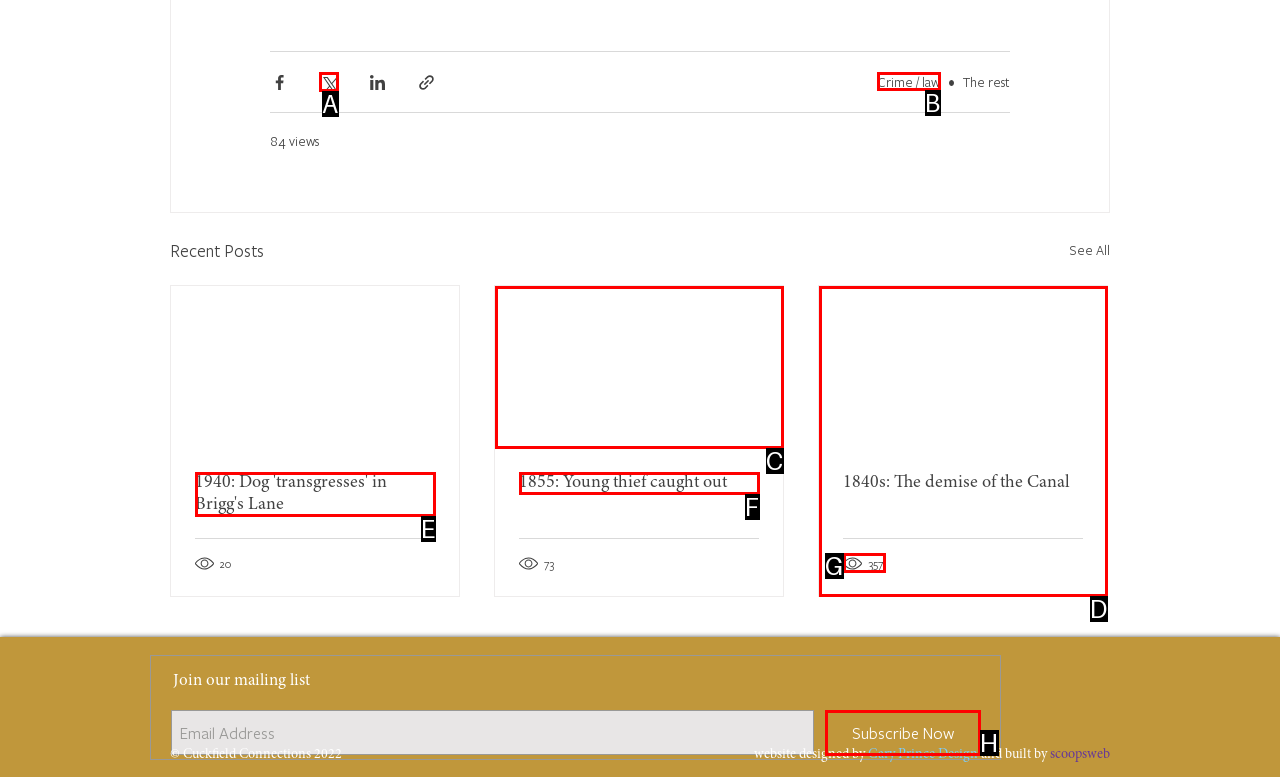Identify the appropriate choice to fulfill this task: Subscribe Now
Respond with the letter corresponding to the correct option.

H